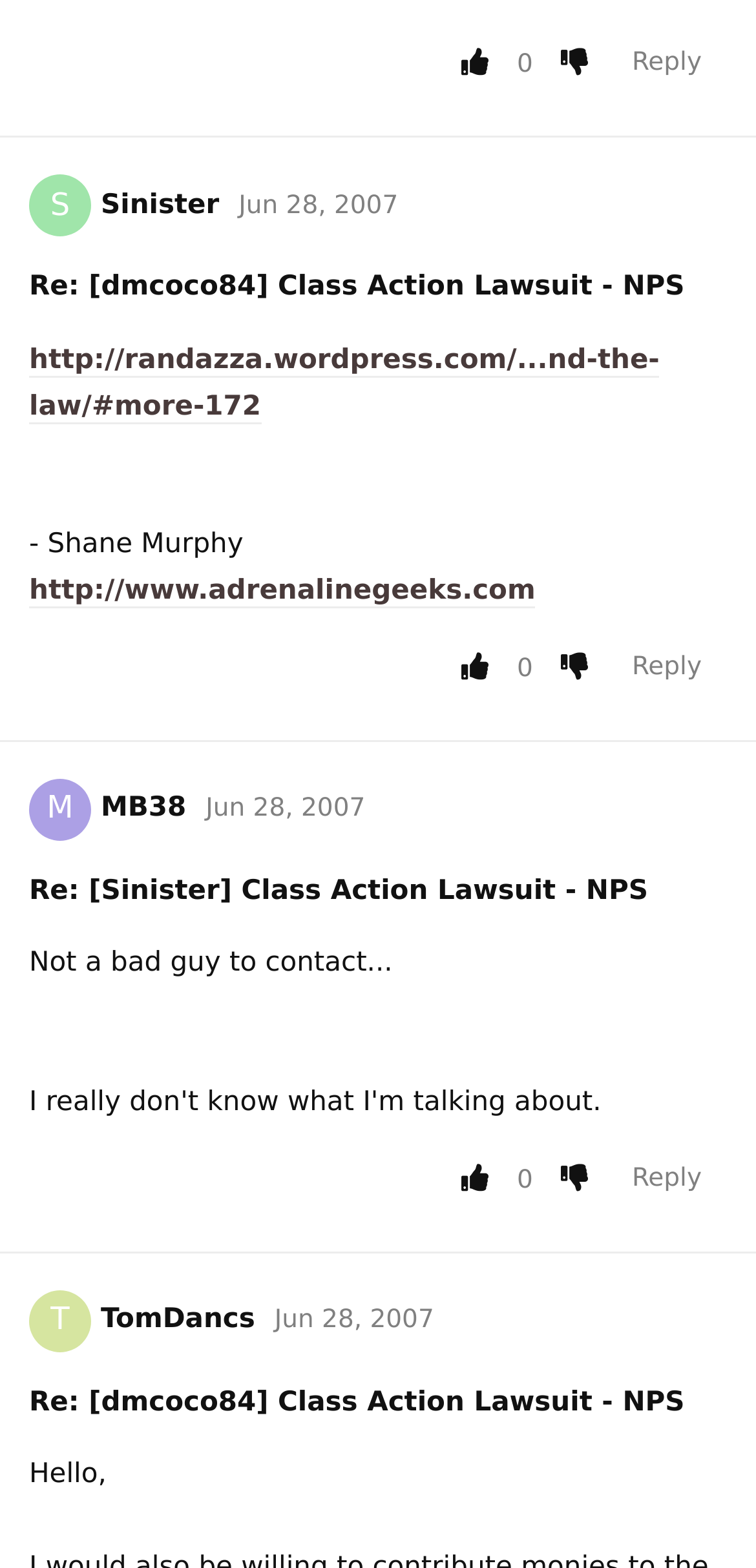Please find the bounding box coordinates of the element that you should click to achieve the following instruction: "Read a post". The coordinates should be presented as four float numbers between 0 and 1: [left, top, right, bottom].

[0.038, 0.173, 0.906, 0.193]